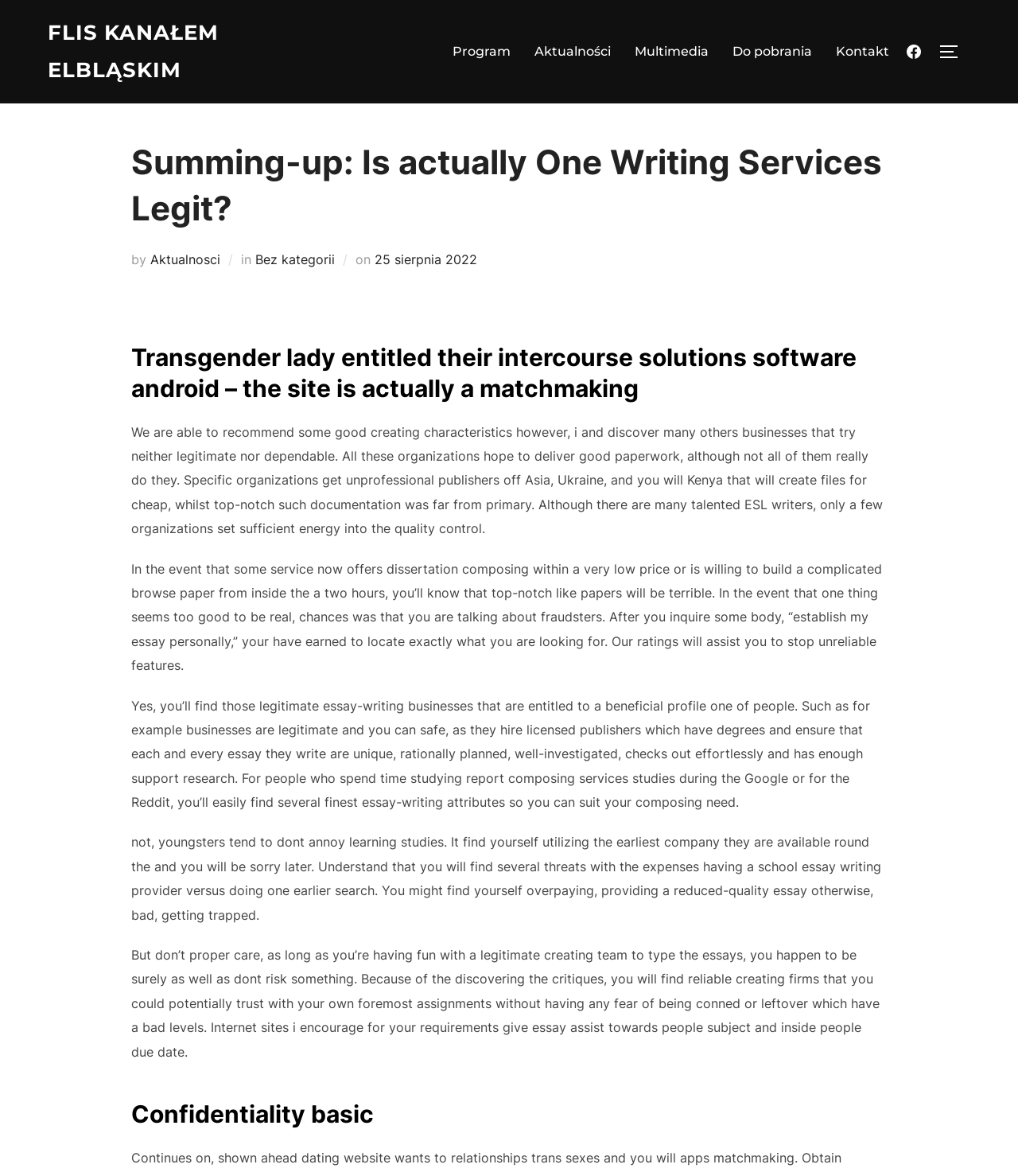Can you find and provide the title of the webpage?

Summing-up: Is actually One Writing Services Legit?